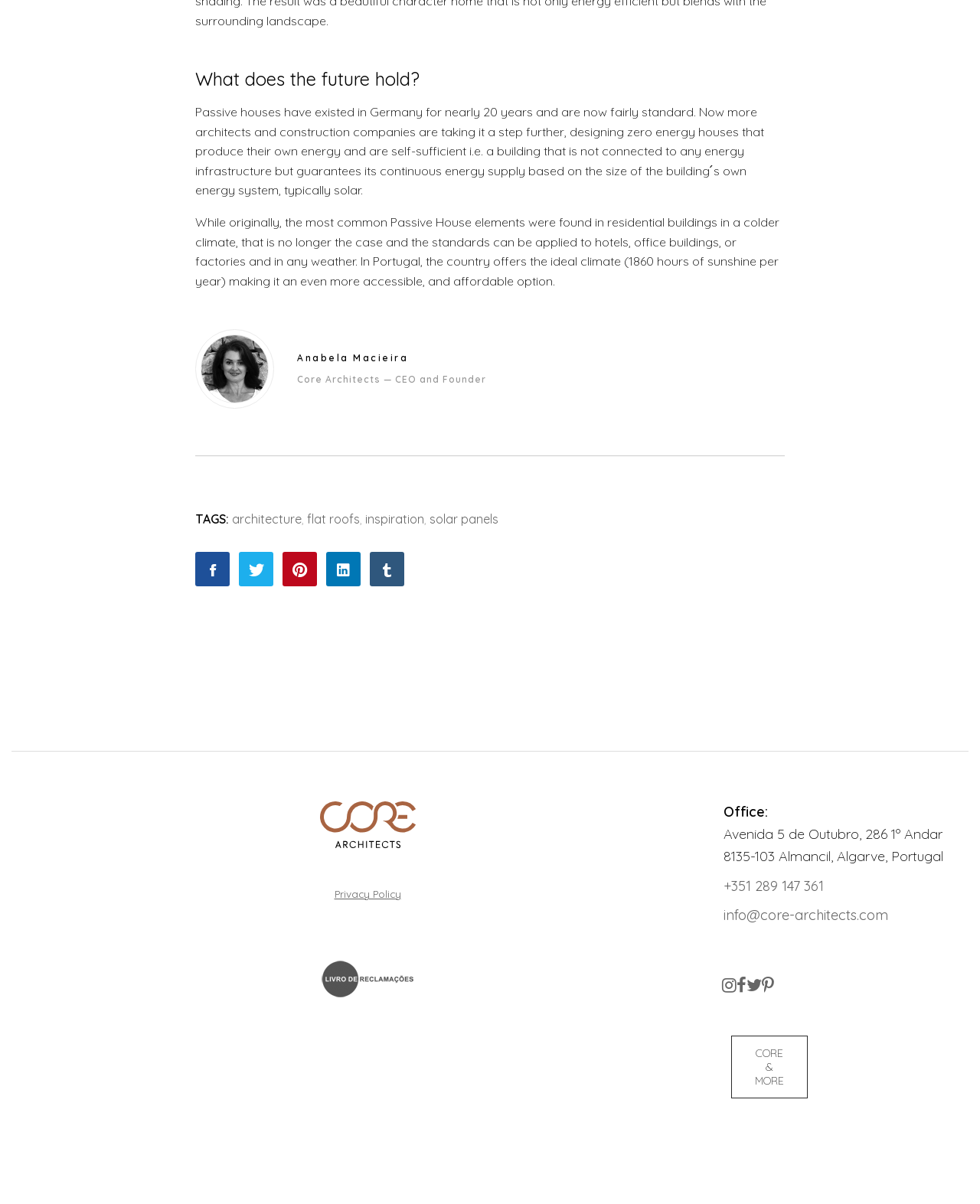Please find the bounding box coordinates of the element's region to be clicked to carry out this instruction: "Click on the 'architecture' tag".

[0.237, 0.424, 0.308, 0.437]